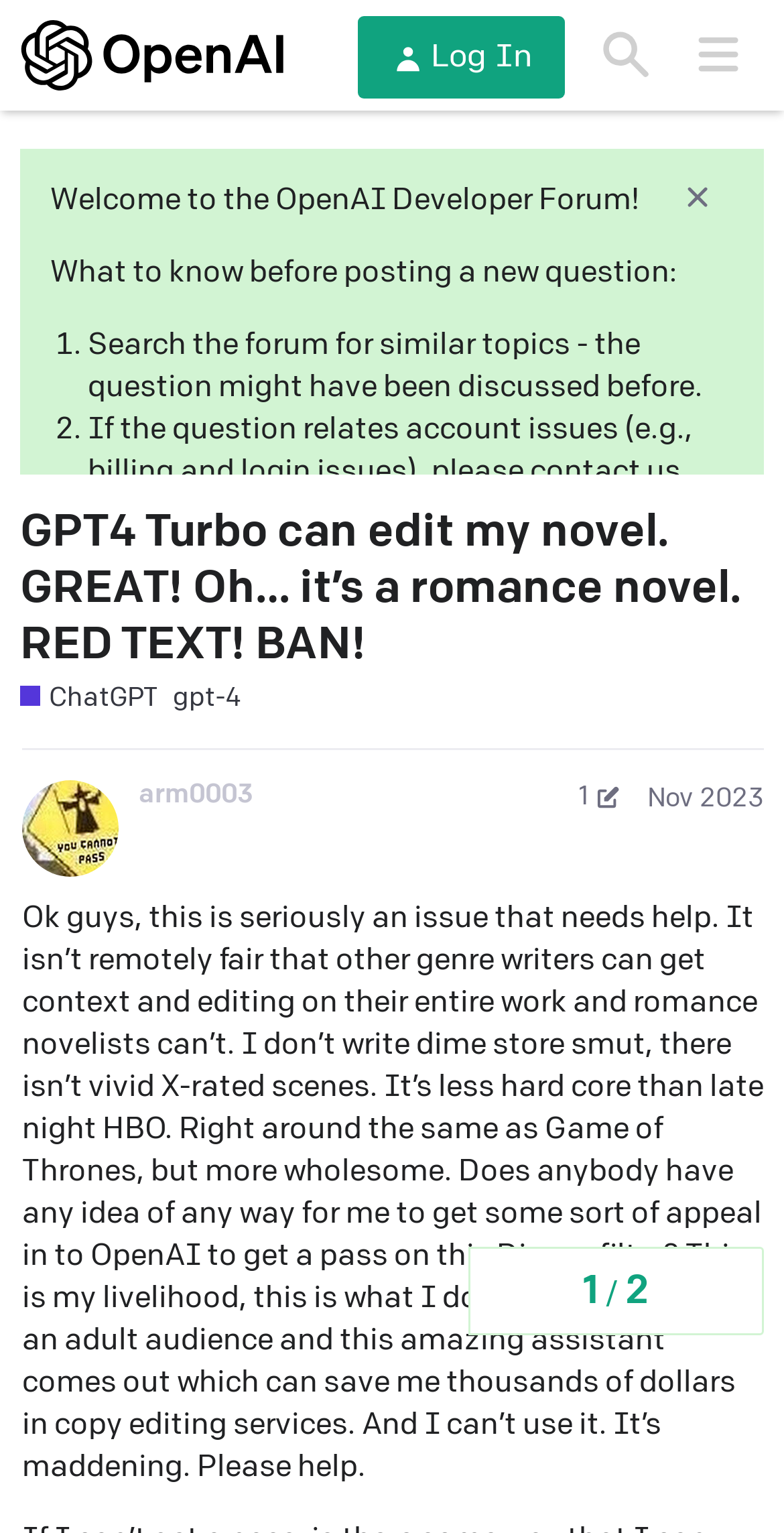Highlight the bounding box coordinates of the element you need to click to perform the following instruction: "Click on the topic 'GPT4 Turbo can edit my novel. GREAT! Oh… it’s a romance novel. RED TEXT! BAN!' ."

[0.026, 0.33, 0.946, 0.439]